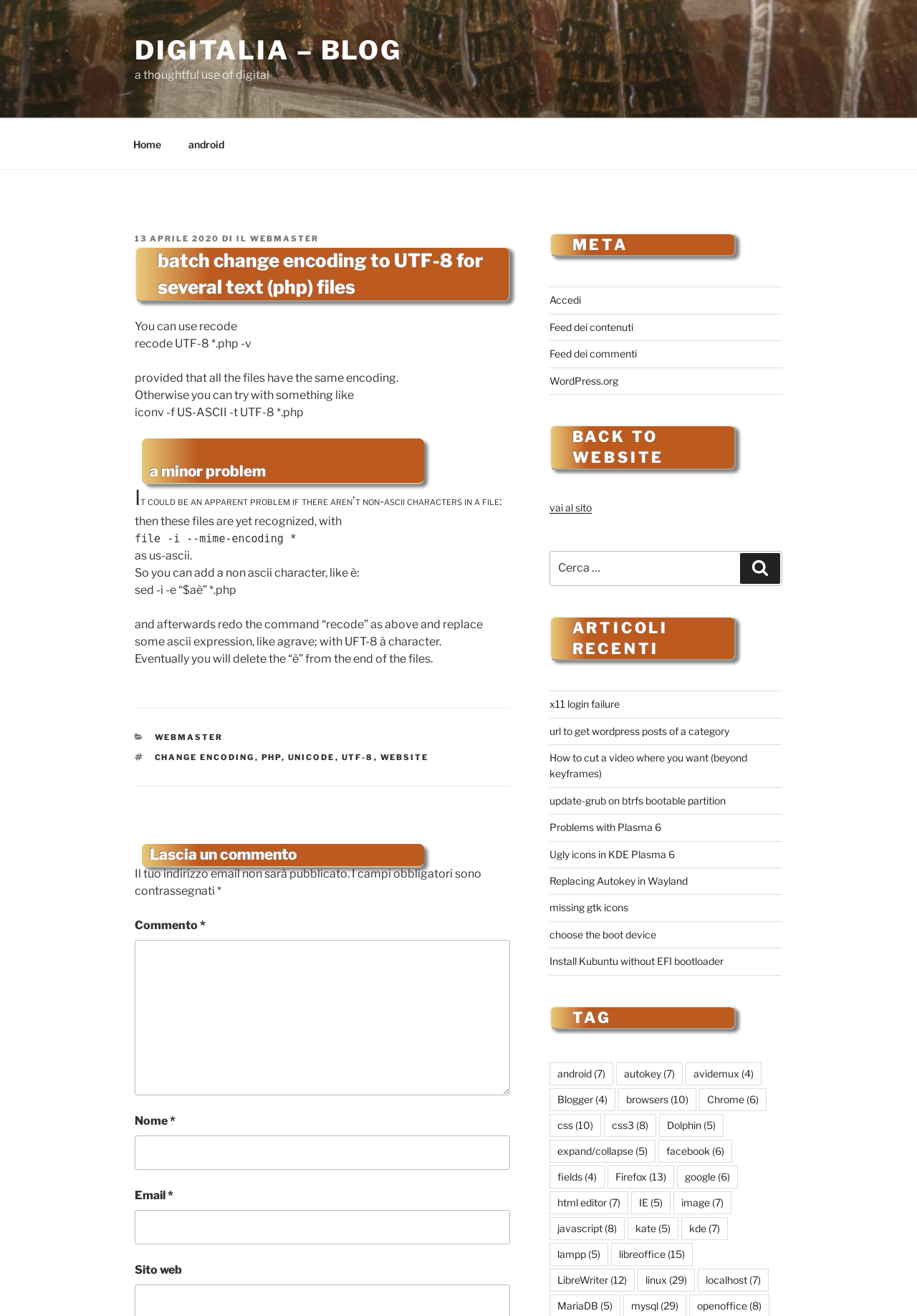Extract the main title from the webpage.

batch change encoding to UTF-8 for several text (php) files